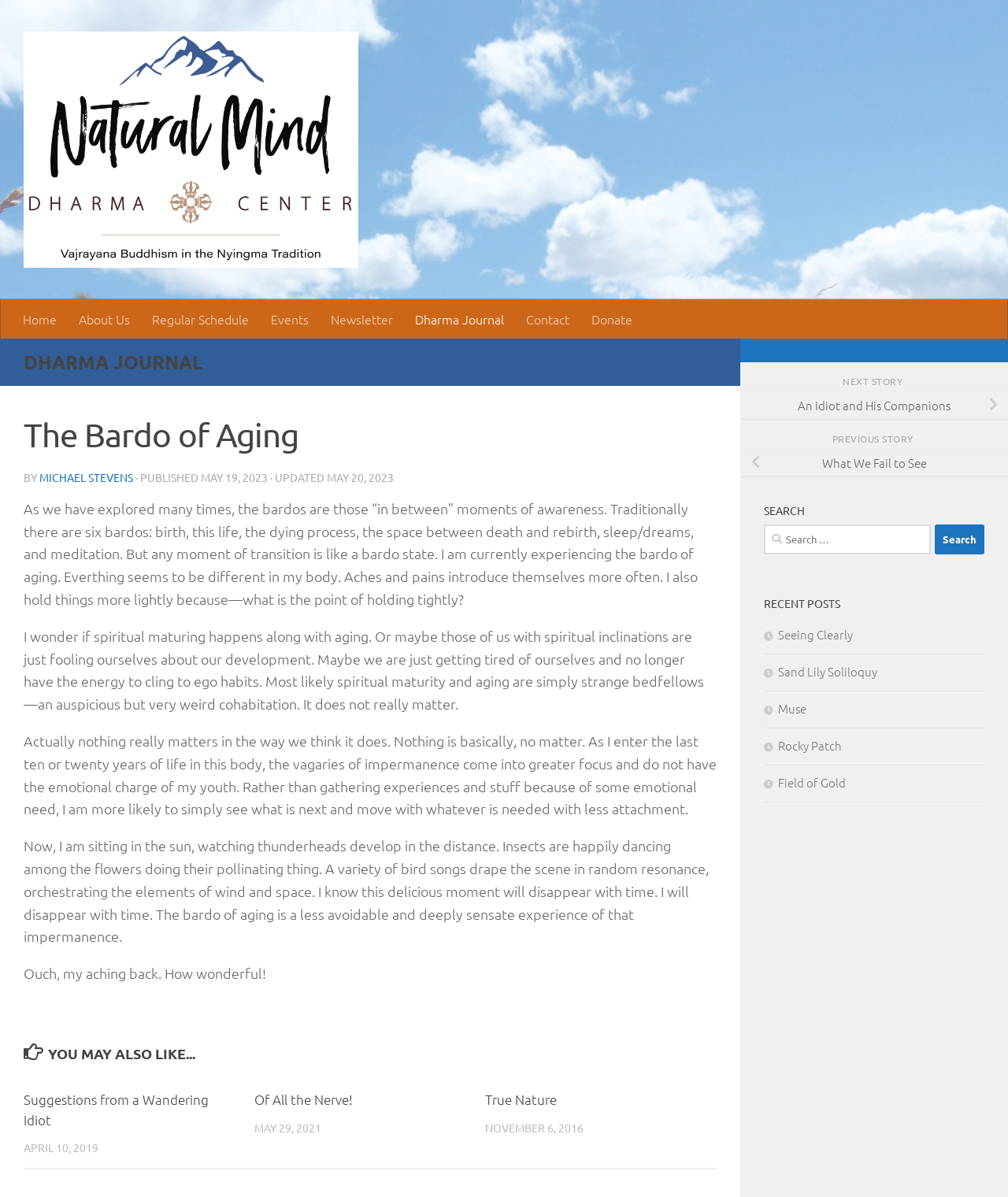Specify the bounding box coordinates of the element's region that should be clicked to achieve the following instruction: "Read the 'Suggestions from a Wandering Idiot' article". The bounding box coordinates consist of four float numbers between 0 and 1, in the format [left, top, right, bottom].

[0.023, 0.9, 0.252, 0.976]